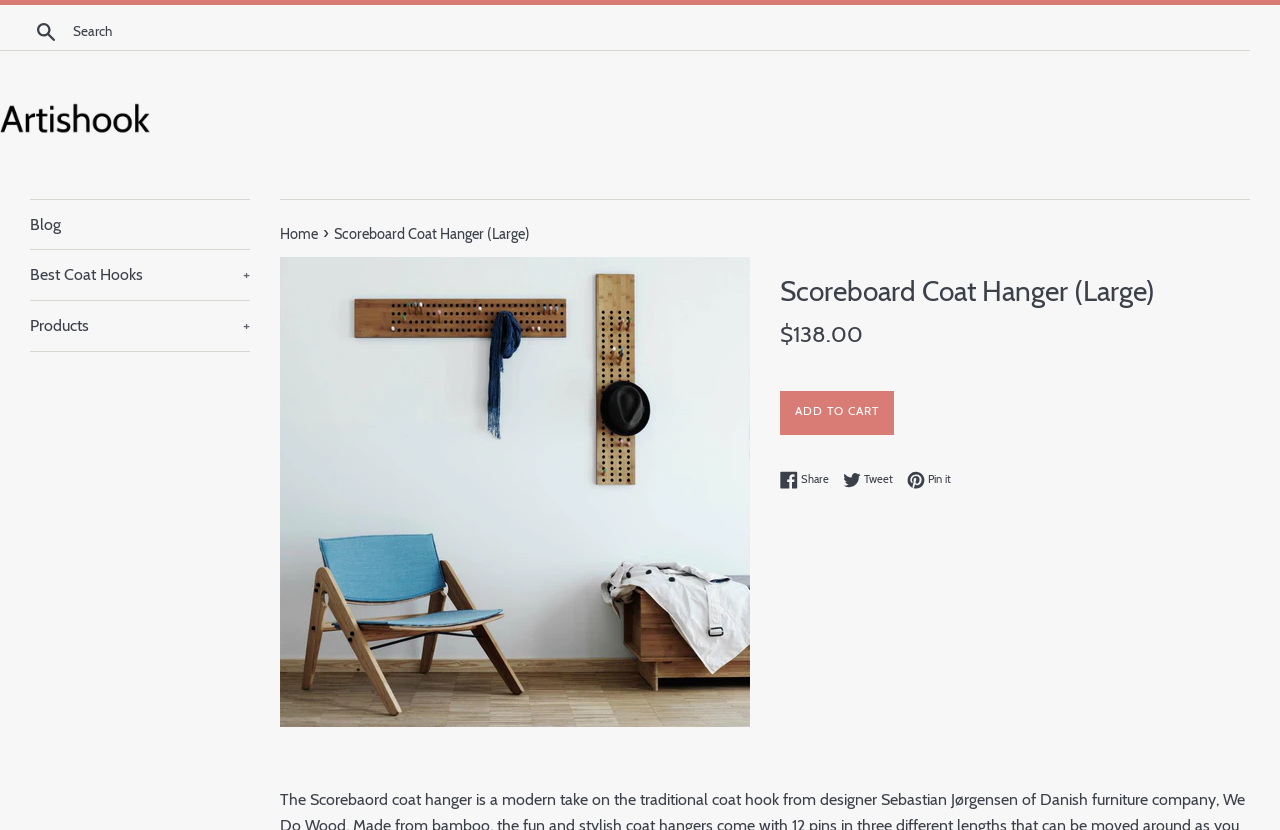Please specify the bounding box coordinates of the clickable section necessary to execute the following command: "View my account".

None